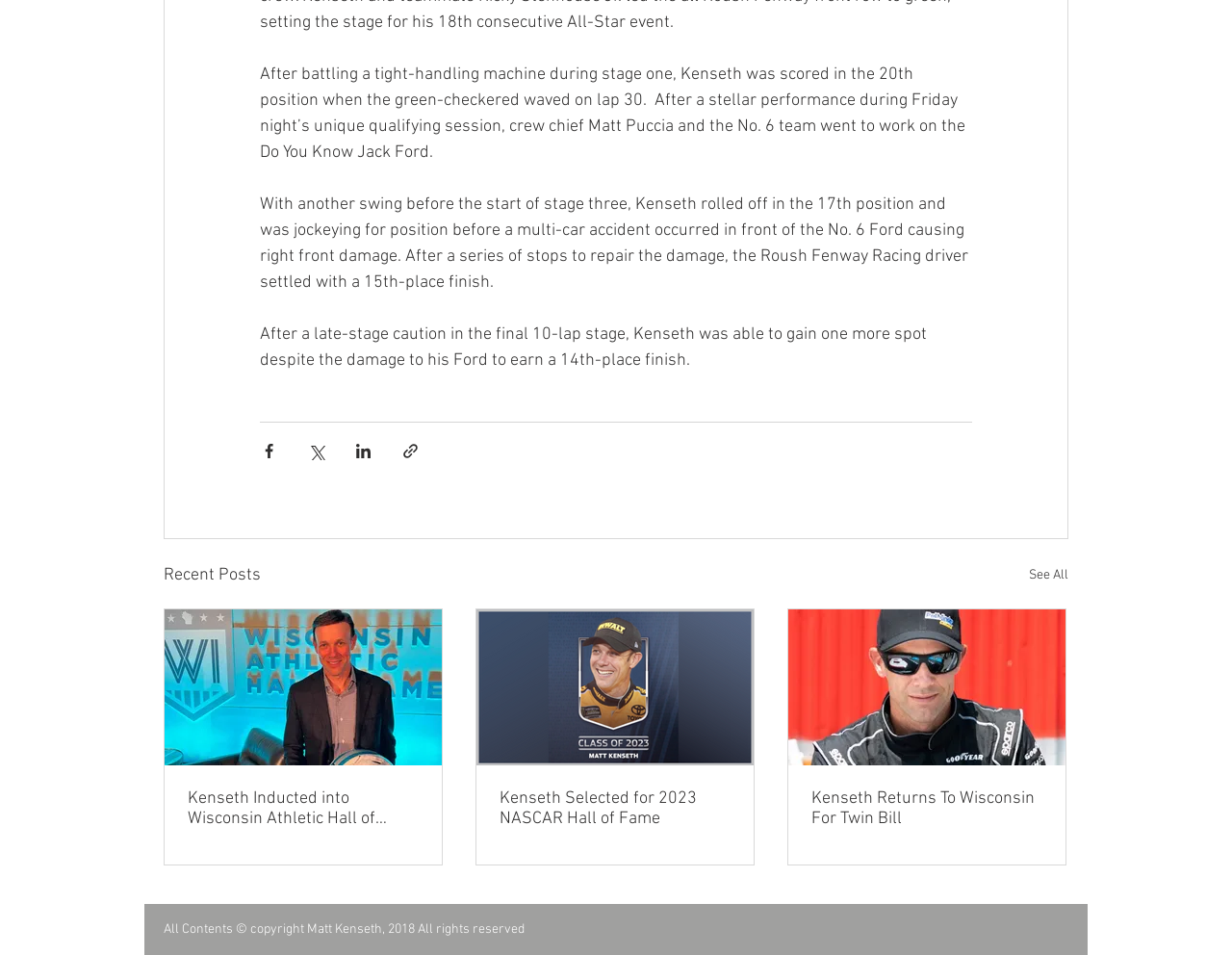How many social media share buttons are there?
Give a thorough and detailed response to the question.

I counted the number of social media share buttons, including 'Share via Facebook', 'Share via Twitter', 'Share via LinkedIn', and 'Share via link', and found that there are 4 buttons in total.